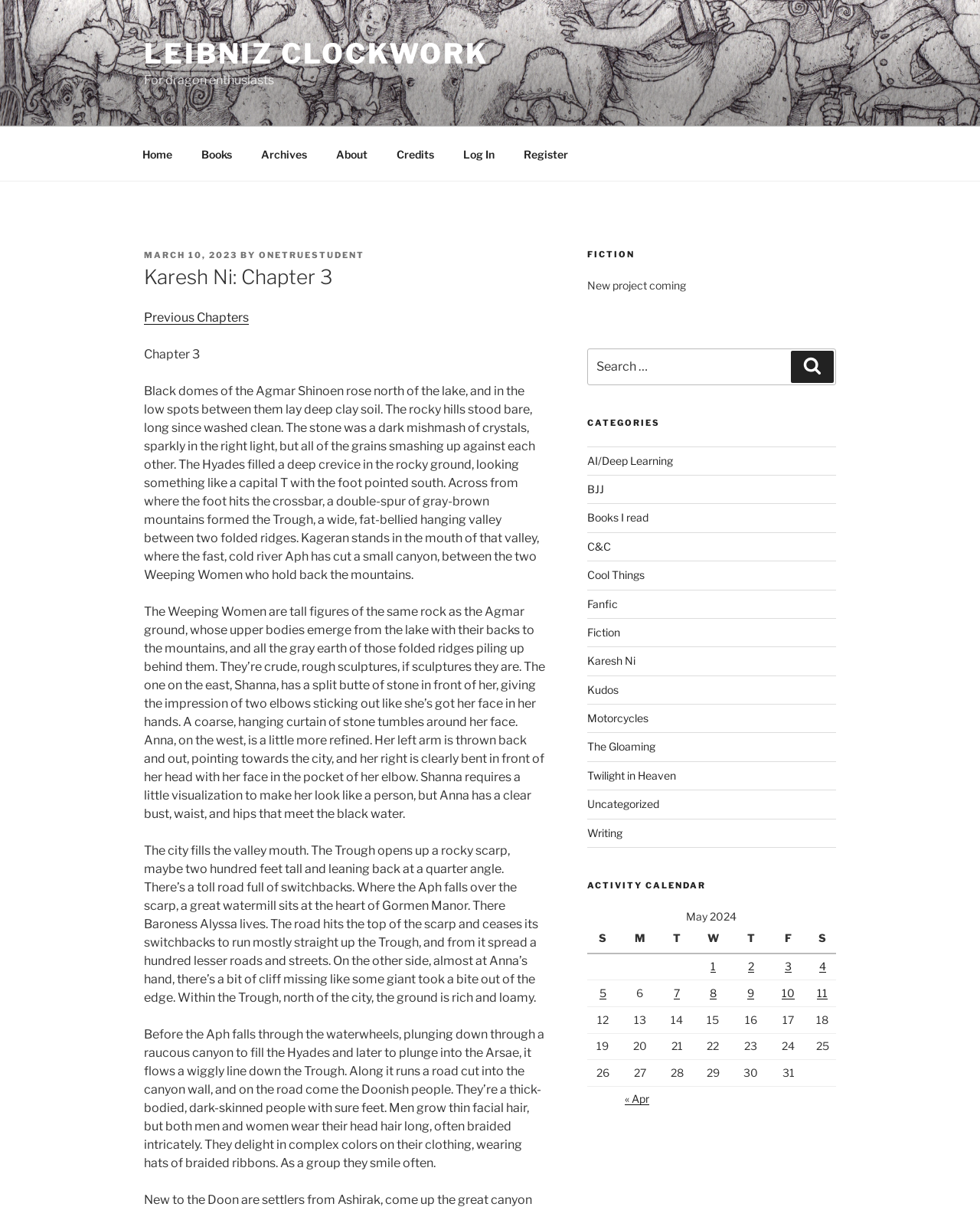From the webpage screenshot, predict the bounding box of the UI element that matches this description: "Previous Chapters".

[0.147, 0.257, 0.254, 0.269]